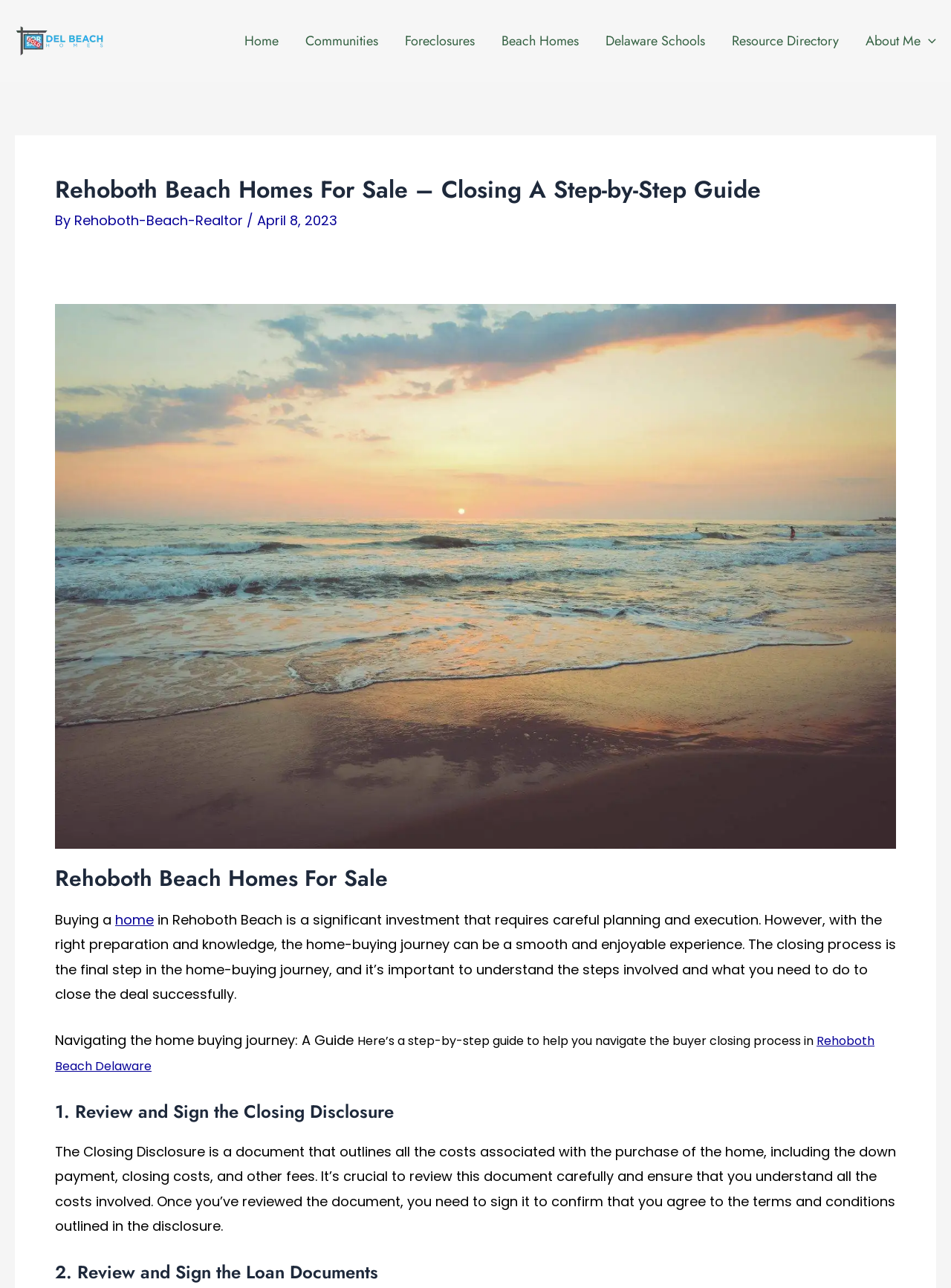Extract the primary header of the webpage and generate its text.

Rehoboth Beach Homes For Sale – Closing A Step-by-Step Guide